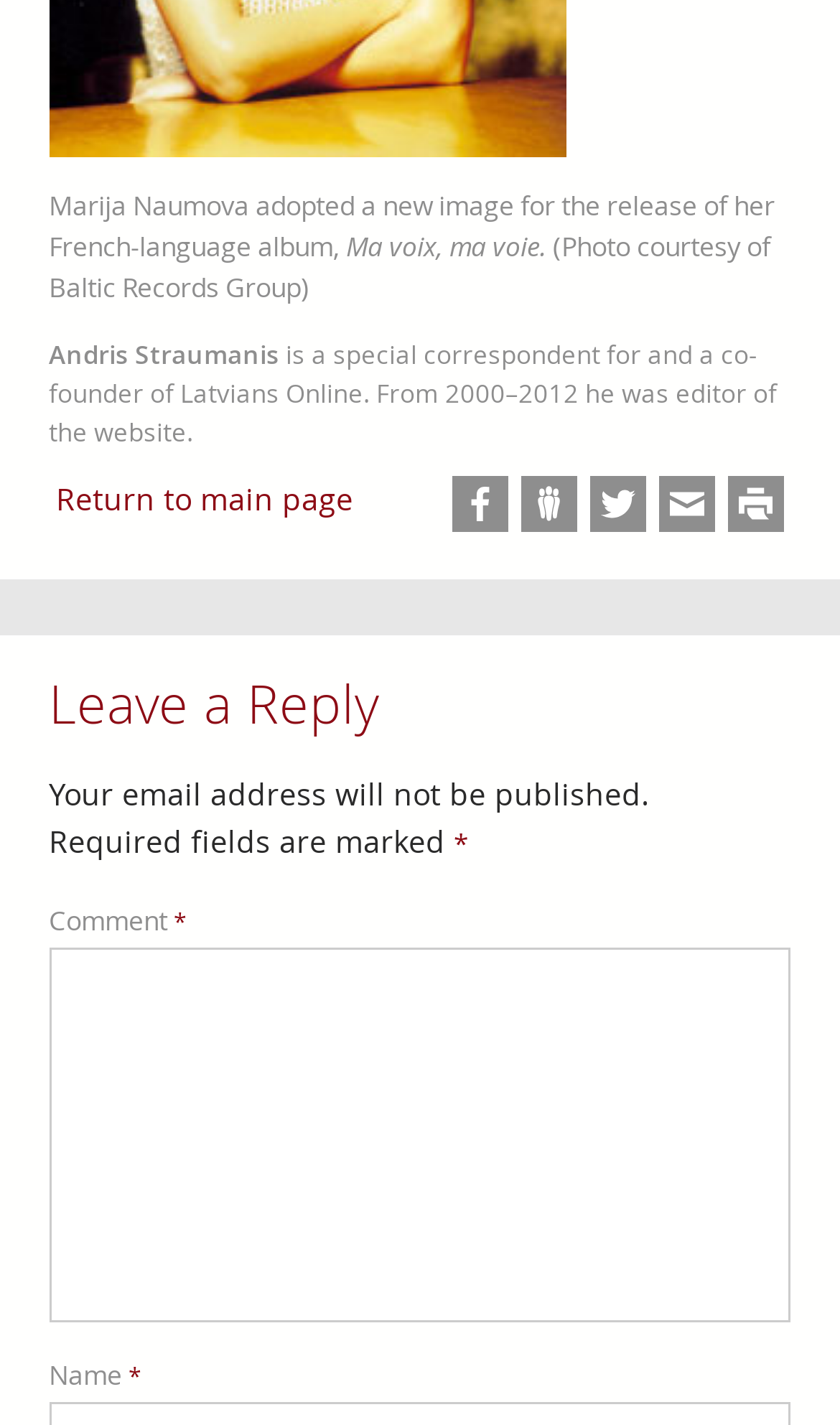Determine the bounding box coordinates of the UI element that matches the following description: "title="Share on Draugiem.lv"". The coordinates should be four float numbers between 0 and 1 in the format [left, top, right, bottom].

[0.621, 0.335, 0.687, 0.374]